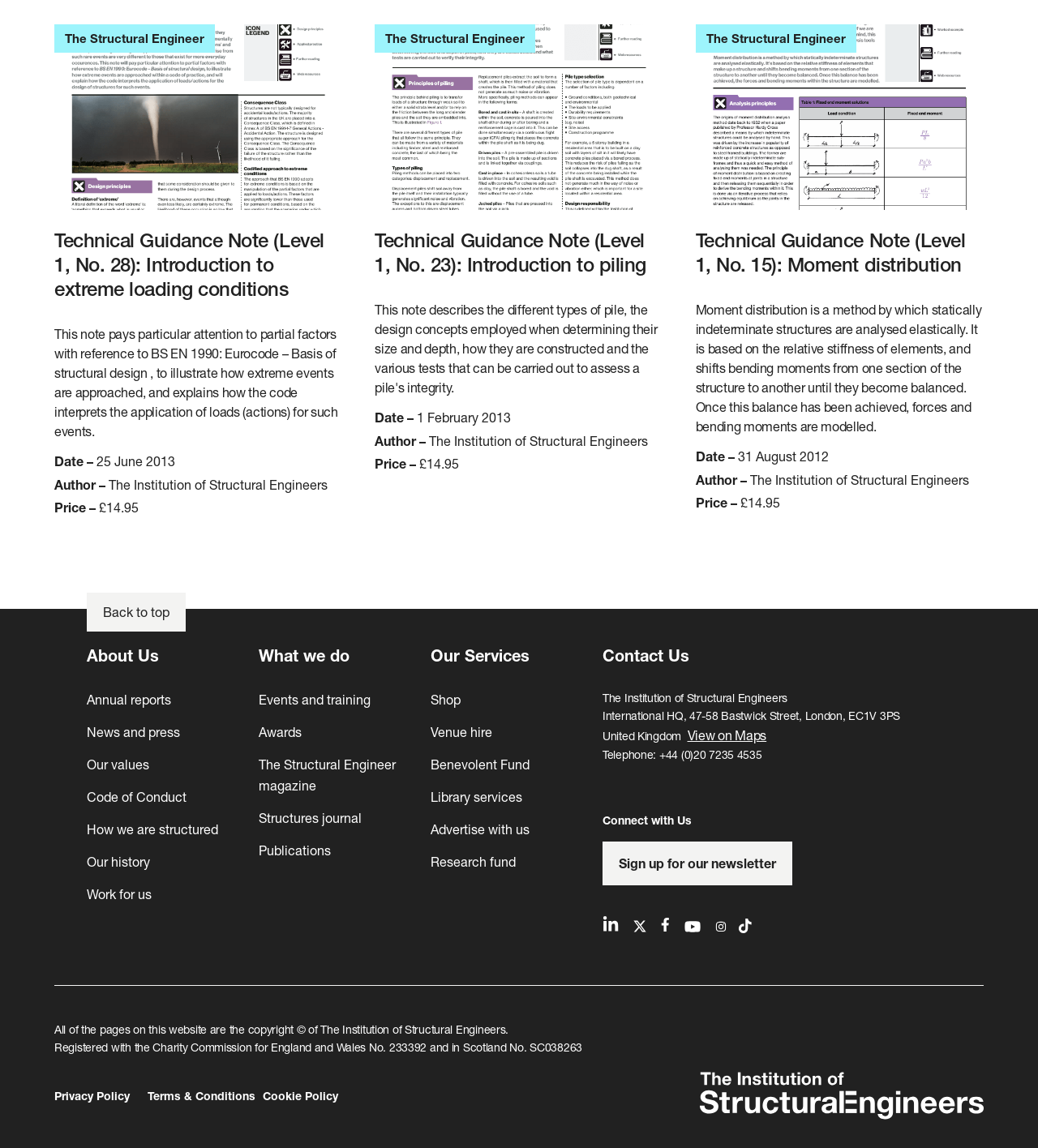Identify the bounding box coordinates of the clickable section necessary to follow the following instruction: "Follow us on Twitter". The coordinates should be presented as four float numbers from 0 to 1, i.e., [left, top, right, bottom].

None